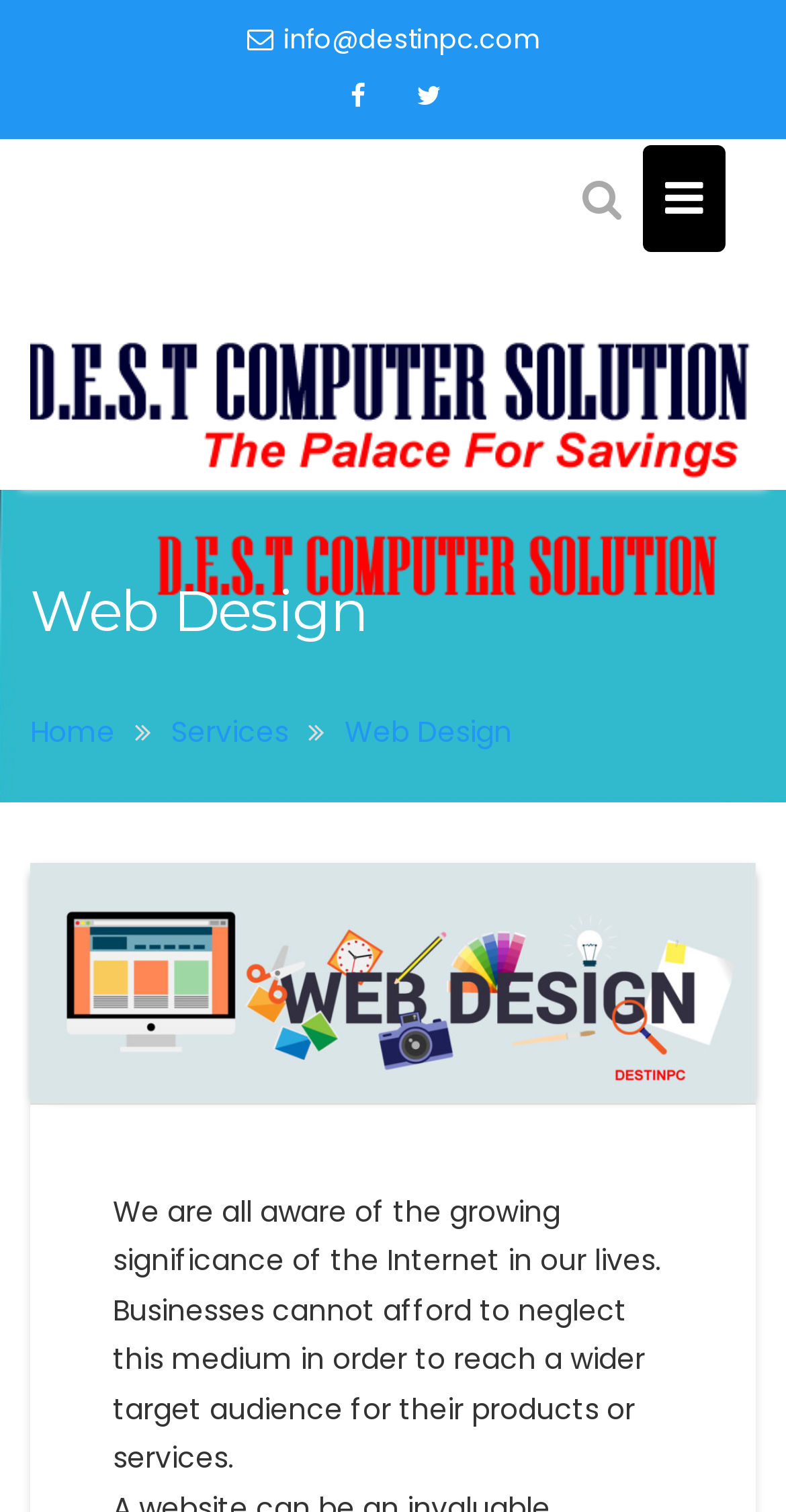Determine the bounding box for the HTML element described here: "Home". The coordinates should be given as [left, top, right, bottom] with each number being a float between 0 and 1.

[0.038, 0.471, 0.146, 0.498]